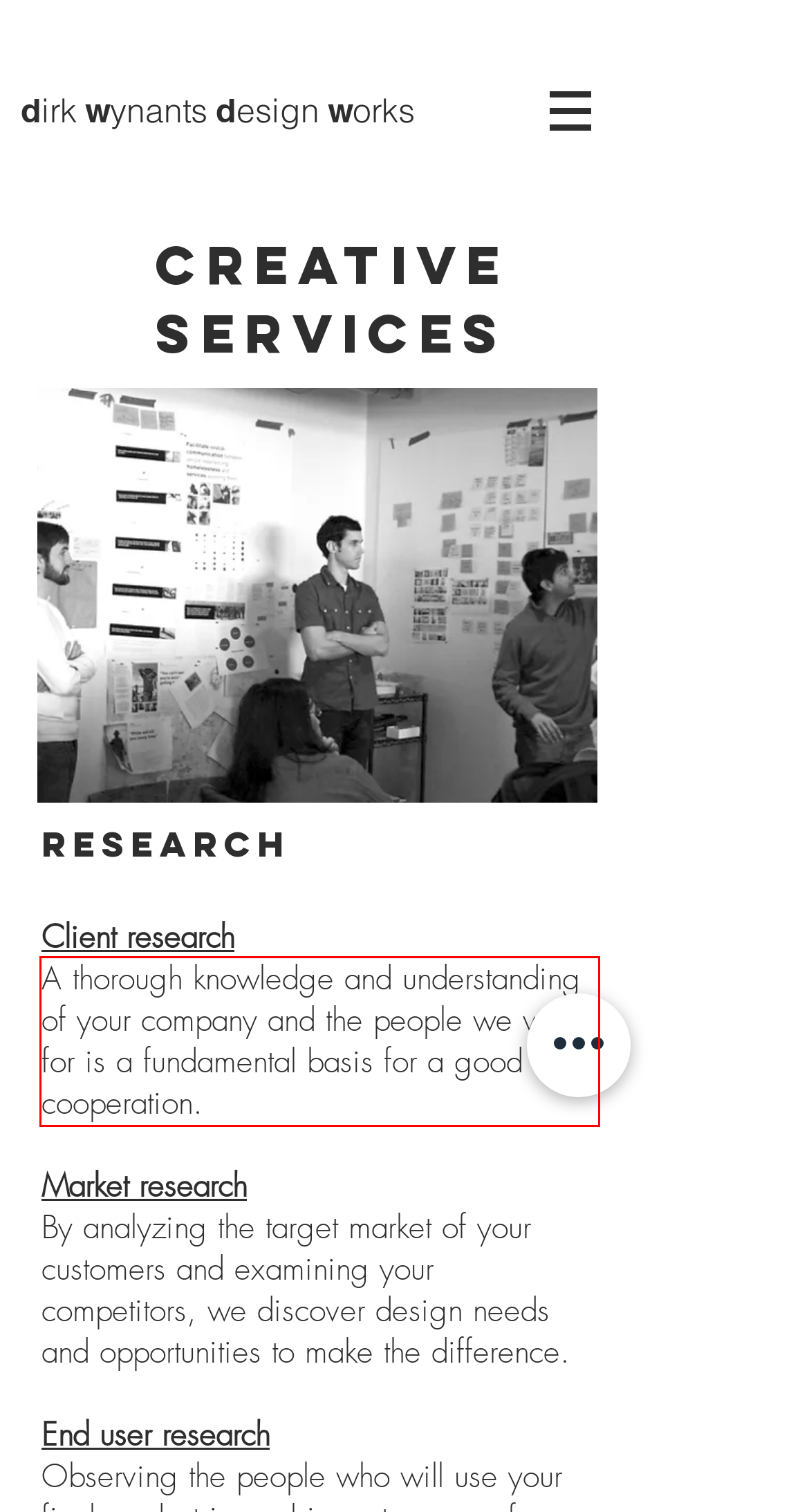Examine the webpage screenshot and use OCR to recognize and output the text within the red bounding box.

A thorough knowledge and understanding of your company and the people we work for is a funda­mental basis for a good cooperation.